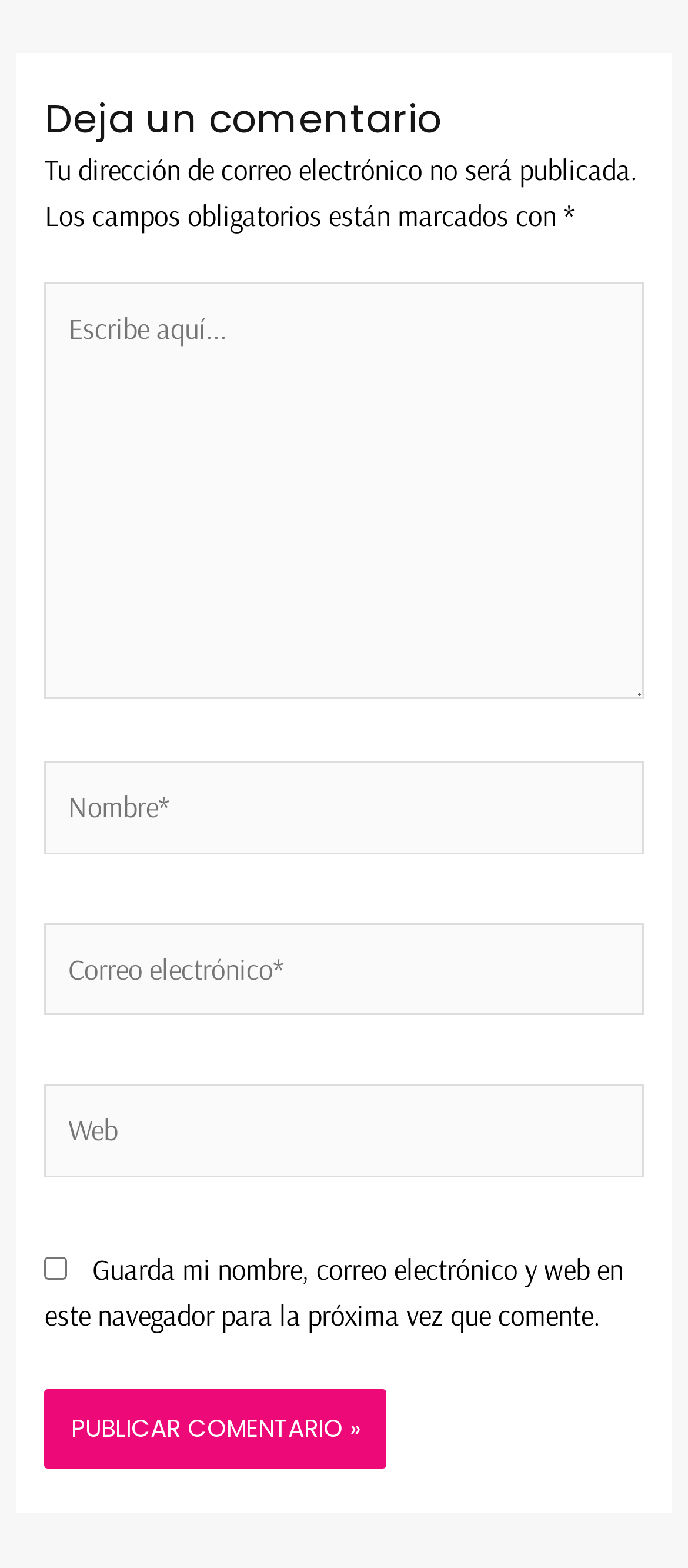Please provide a one-word or short phrase answer to the question:
What is the default text in the first textbox?

Escribe aquí...